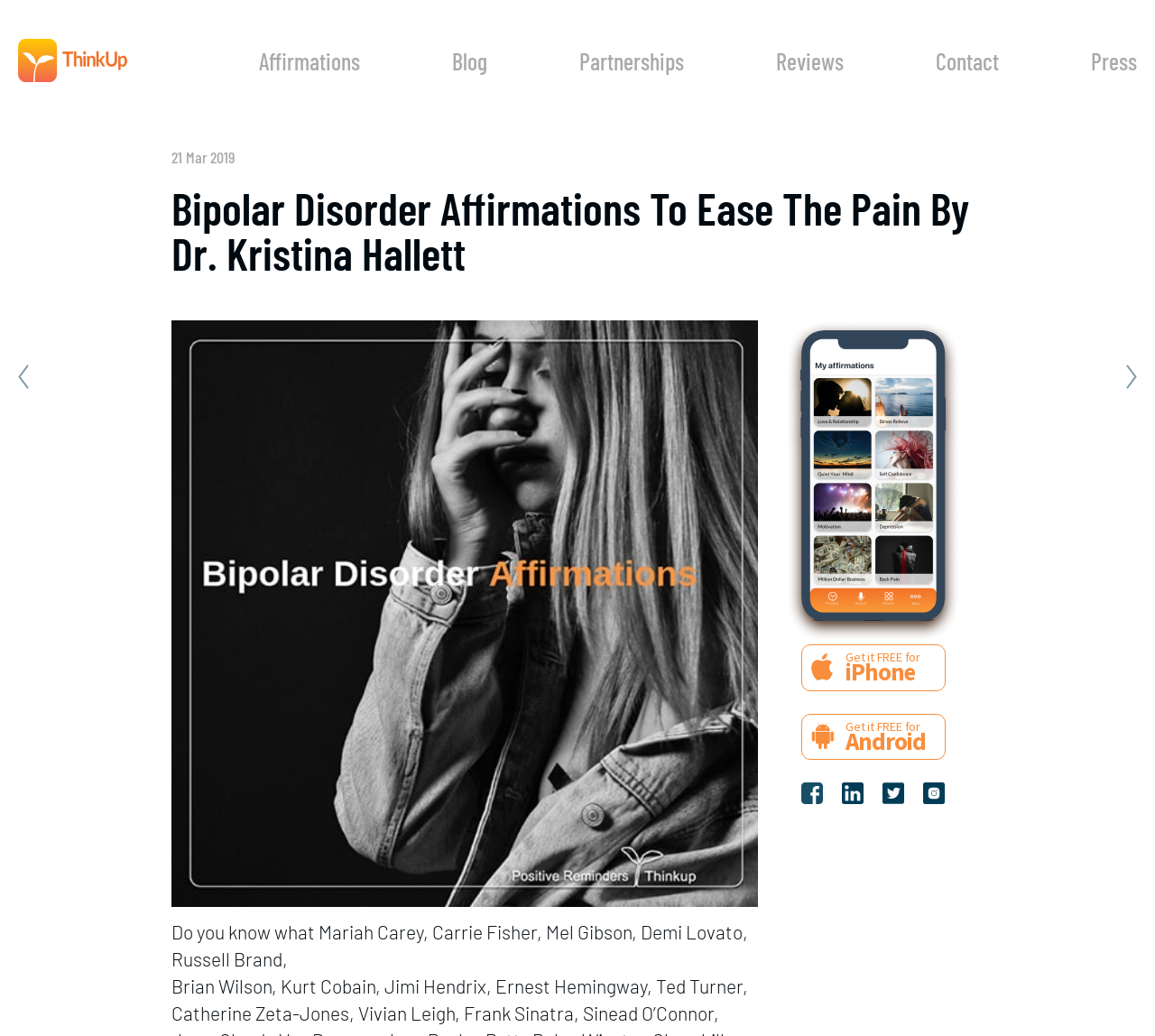When was the webpage last updated?
Using the image as a reference, answer the question with a short word or phrase.

21 Mar 2019